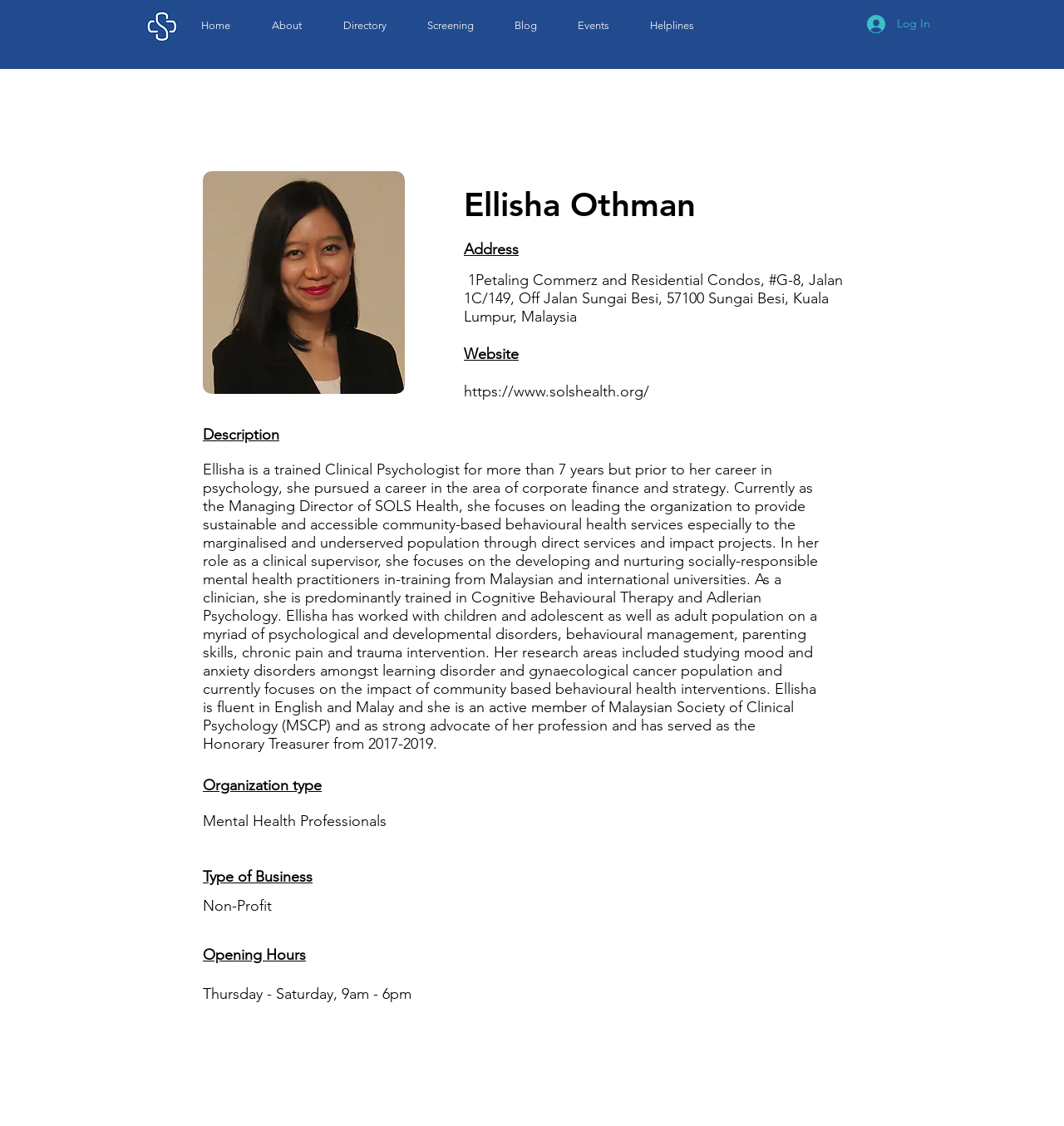Respond to the question with just a single word or phrase: 
What are Ellisha Othman's working hours?

Thursday - Saturday, 9am - 6pm